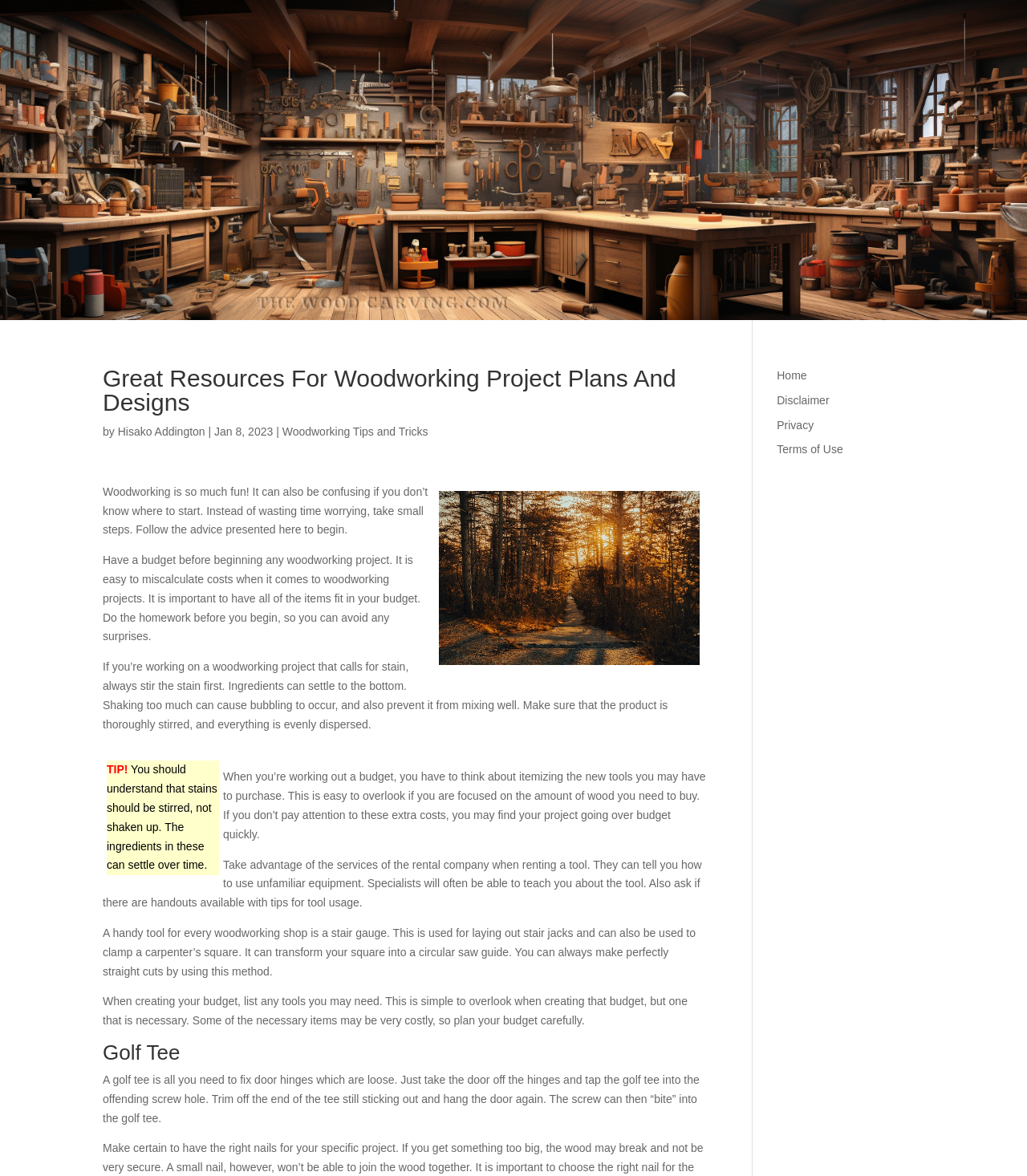Answer the question with a single word or phrase: 
What is the author's name of the woodworking article?

Hisako Addington